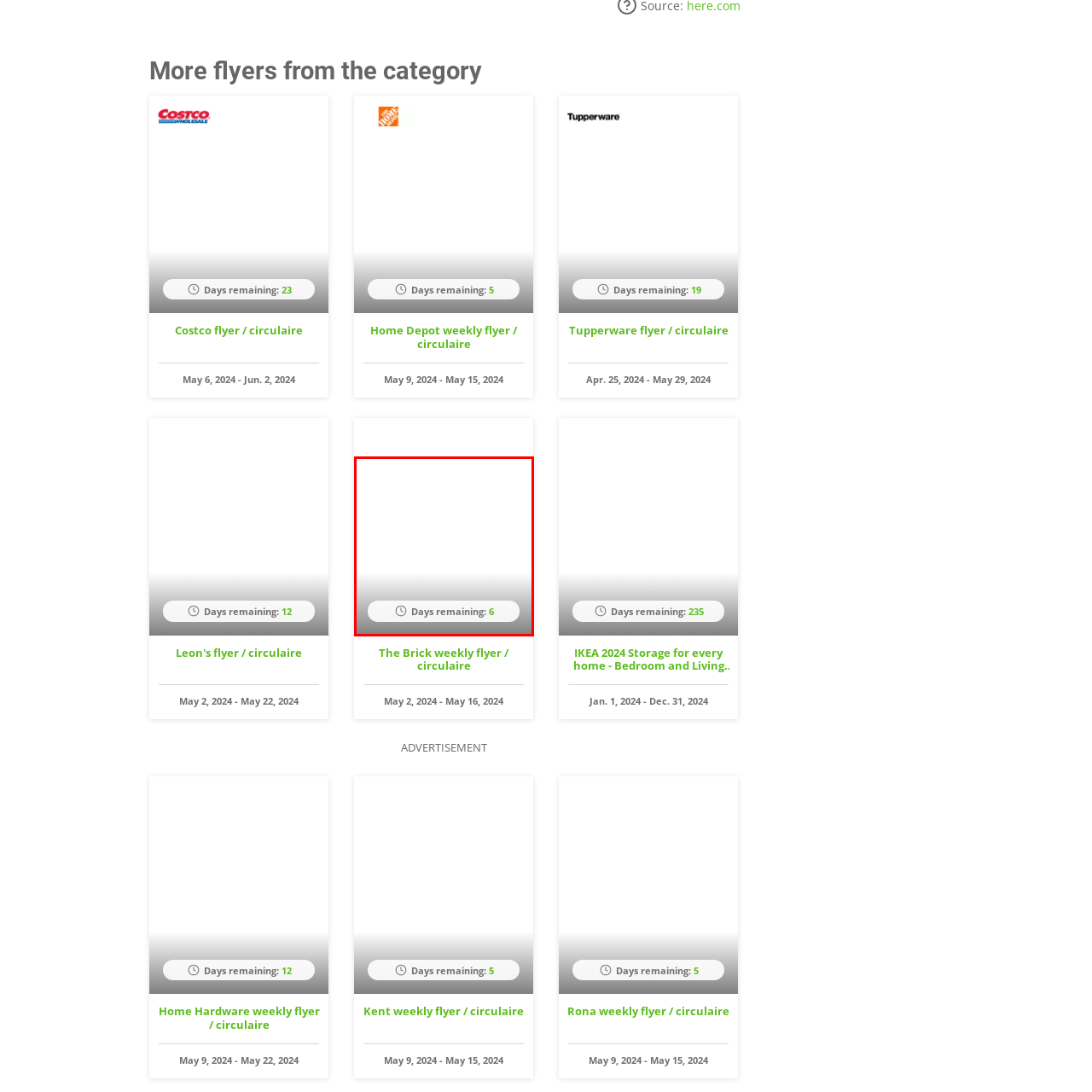Examine the image indicated by the red box and respond with a single word or phrase to the following question:
How many days are left for the event or promotion?

6